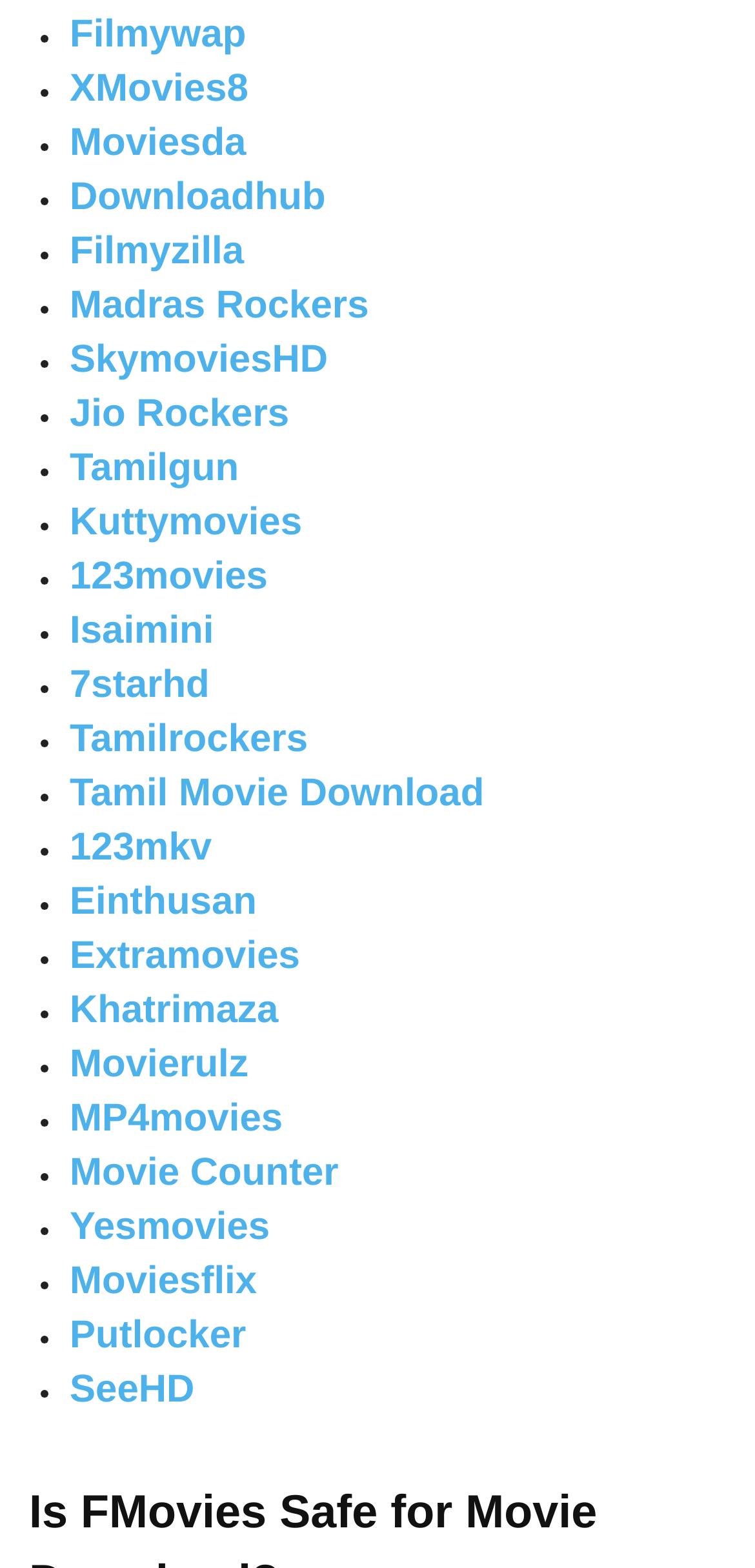Determine the bounding box coordinates for the UI element with the following description: "Khatrimaza". The coordinates should be four float numbers between 0 and 1, represented as [left, top, right, bottom].

[0.092, 0.631, 0.369, 0.658]